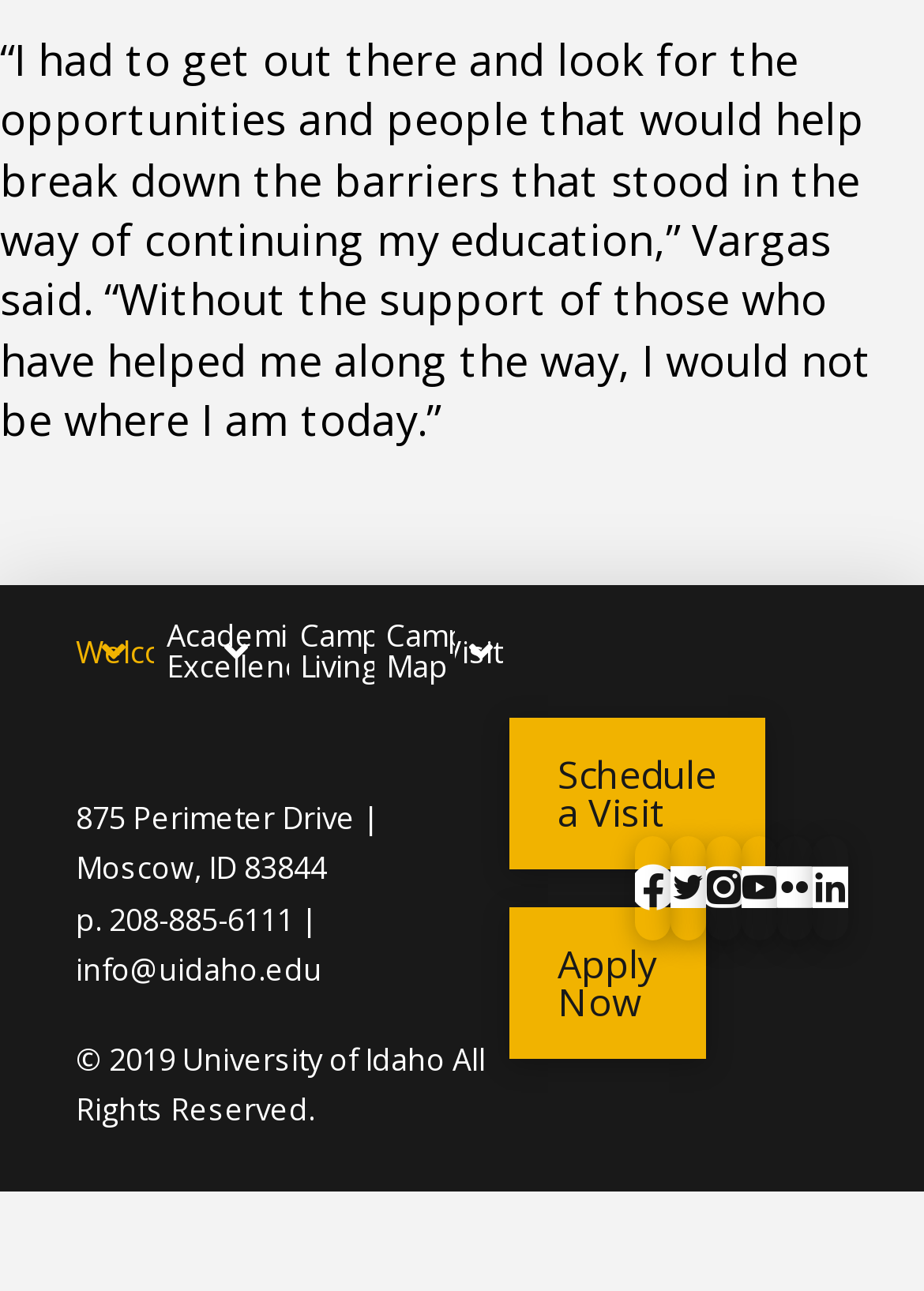Answer the question with a brief word or phrase:
What is the email address of the university?

info@uidaho.edu